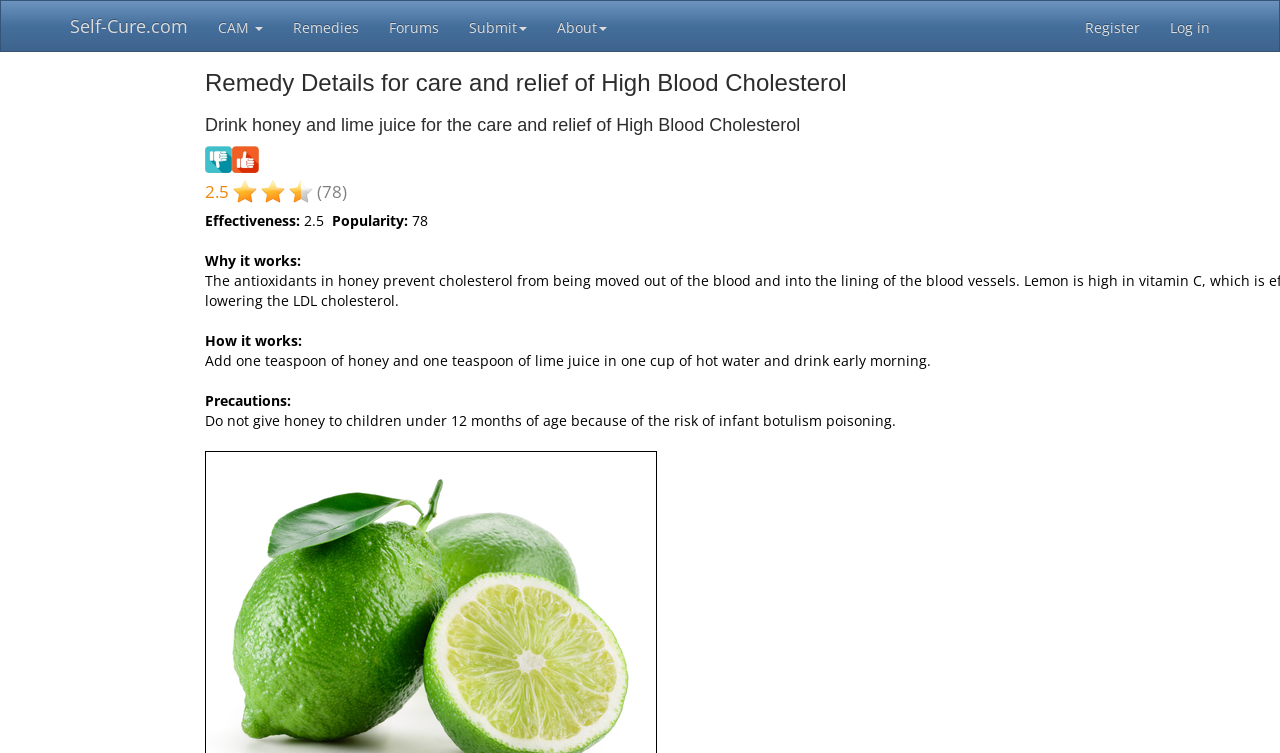What is the effectiveness score of the remedy?
Kindly answer the question with as much detail as you can.

The effectiveness score of the remedy can be found in the section 'Effectiveness:' where it is stated as '2.5'.